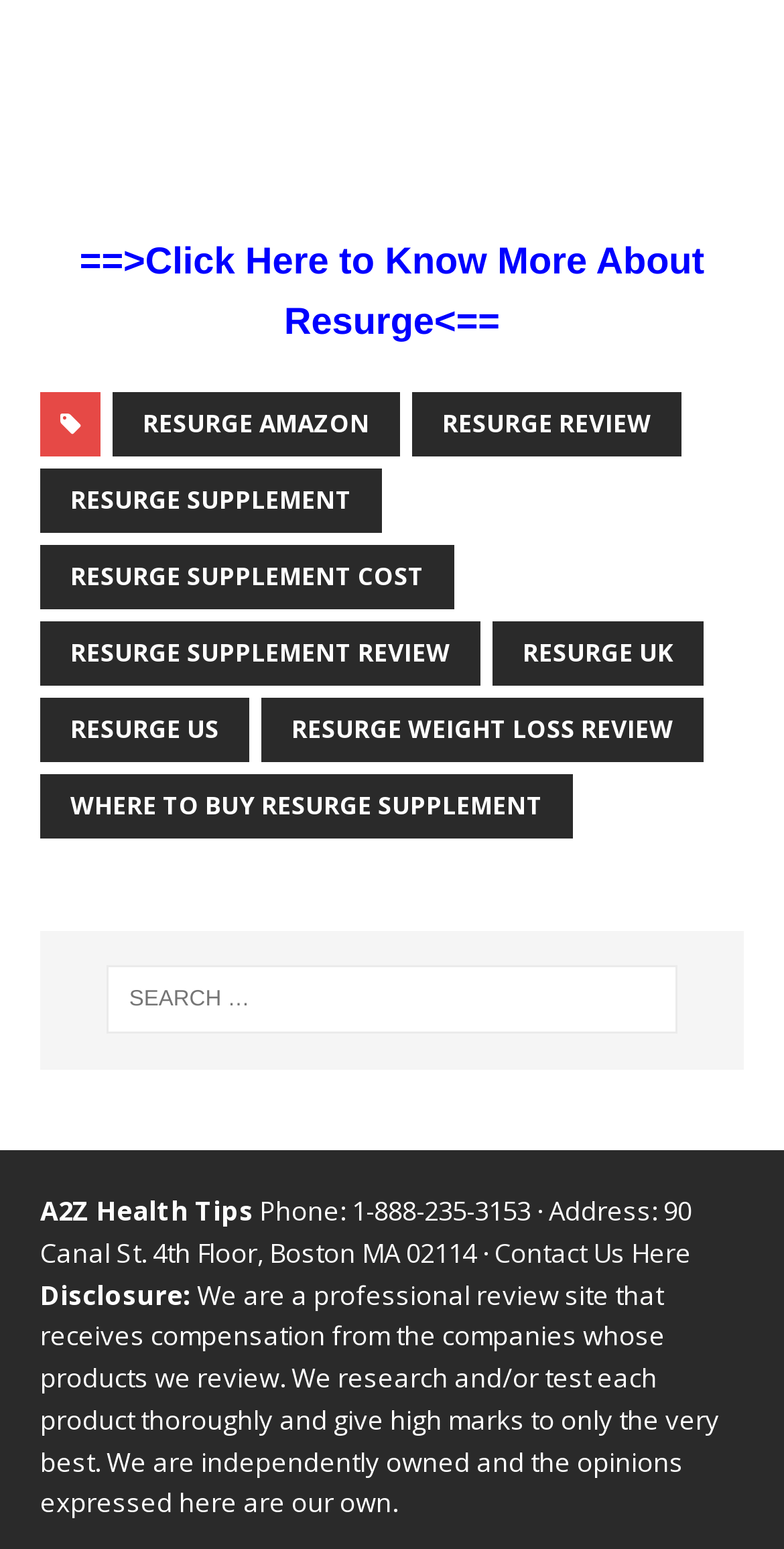Please identify the bounding box coordinates of the element I should click to complete this instruction: 'Learn about Resurge supplement cost'. The coordinates should be given as four float numbers between 0 and 1, like this: [left, top, right, bottom].

[0.051, 0.352, 0.579, 0.393]